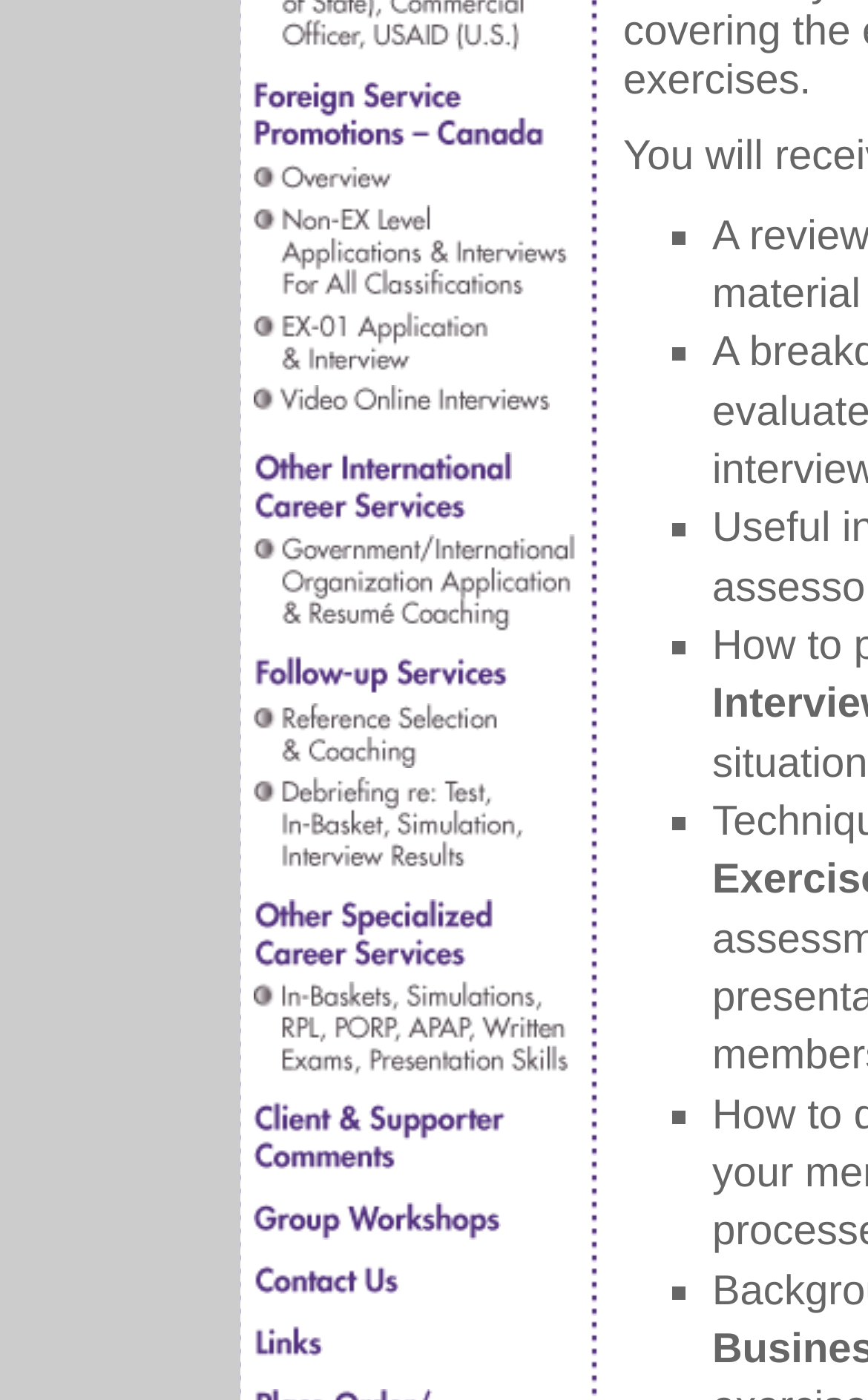Extract the bounding box coordinates of the UI element described: "alt="Follow-up Services" name="followup_services"". Provide the coordinates in the format [left, top, right, bottom] with values ranging from 0 to 1.

[0.292, 0.475, 0.585, 0.502]